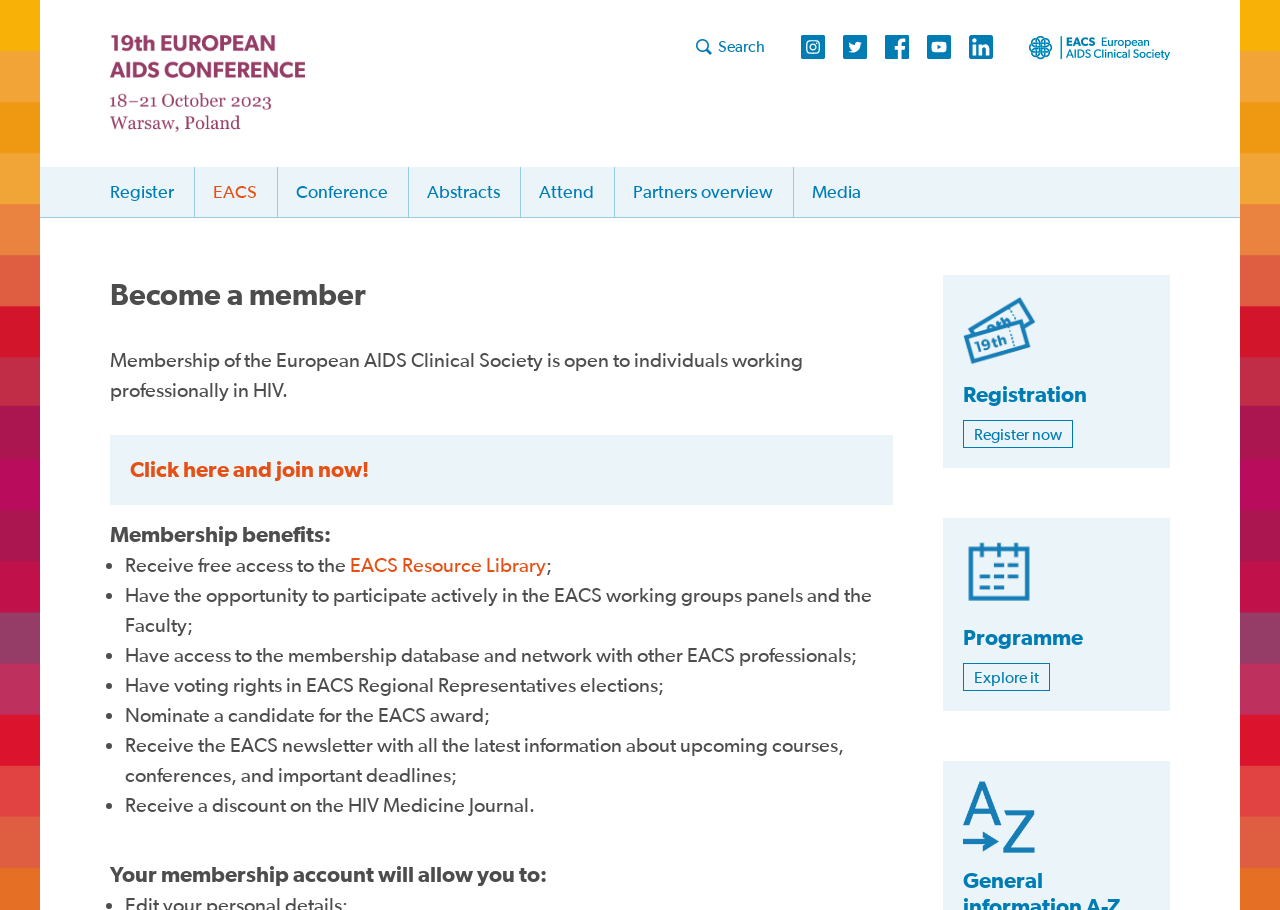Please answer the following question using a single word or phrase: 
How many bullet points are there in the membership benefits section?

7